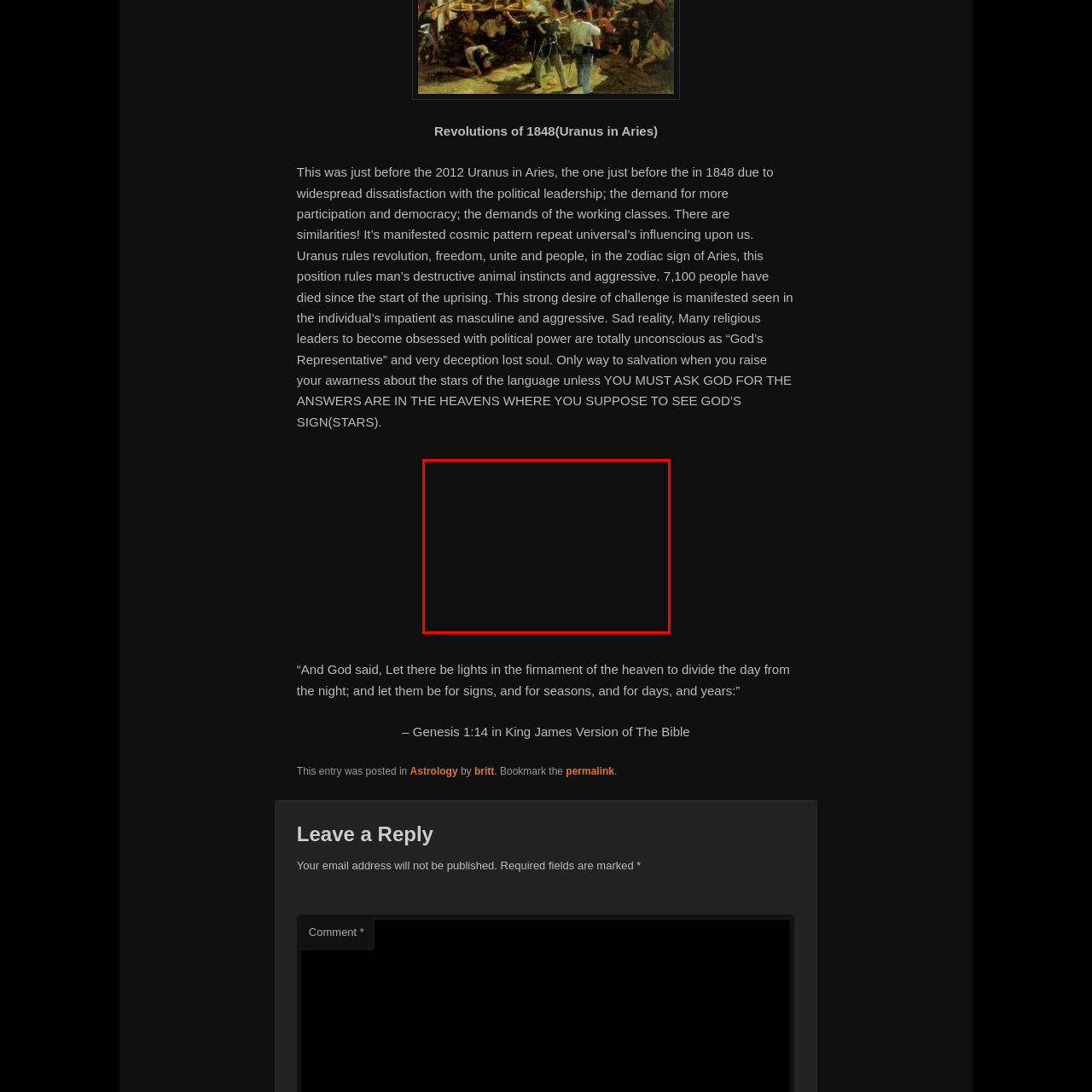Focus on the image surrounded by the red bounding box, please answer the following question using a single word or phrase: What social class is demanding democracy and participation?

Working classes